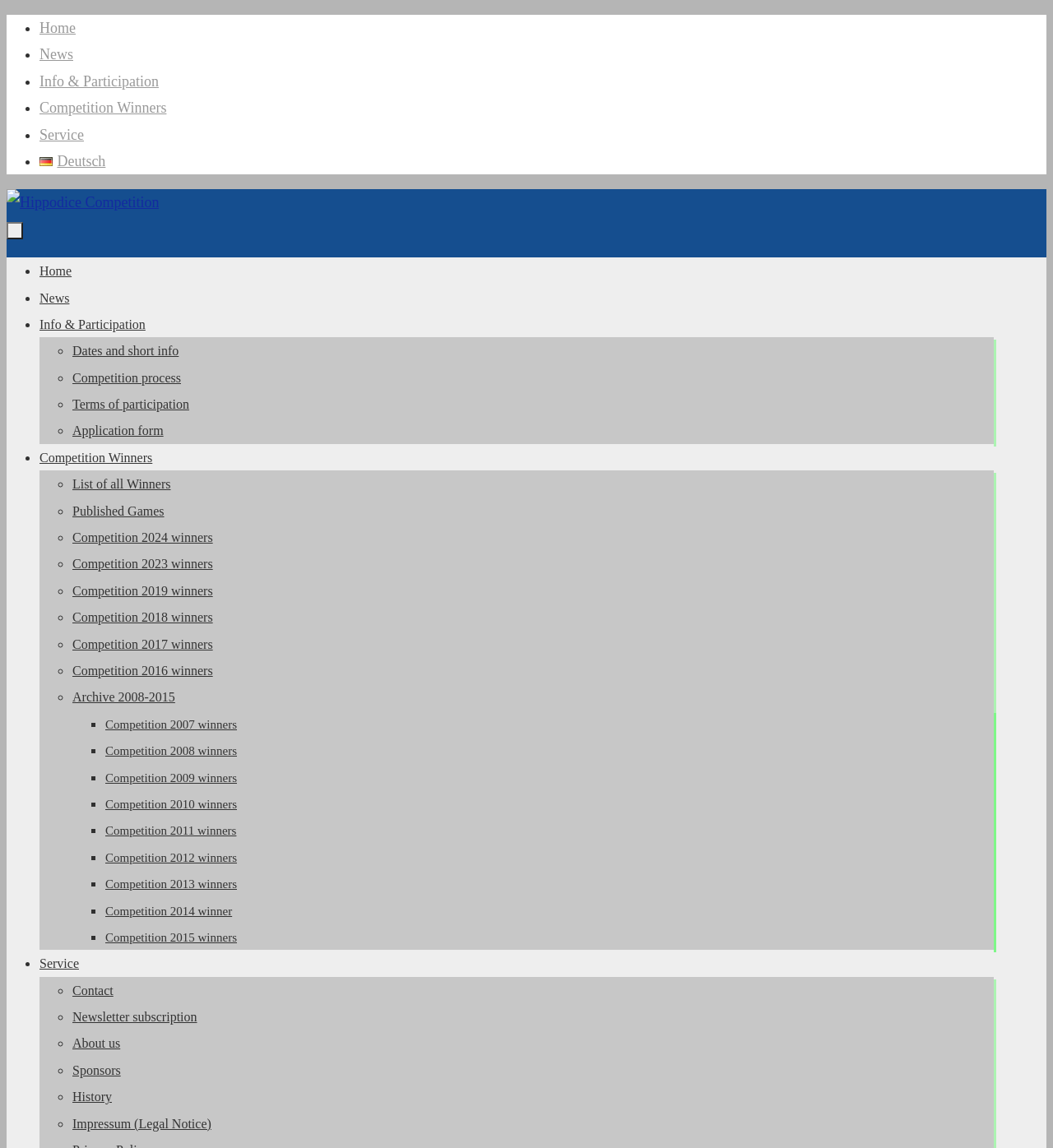Locate the bounding box of the user interface element based on this description: "Competition 2010 winners".

[0.1, 0.695, 0.225, 0.706]